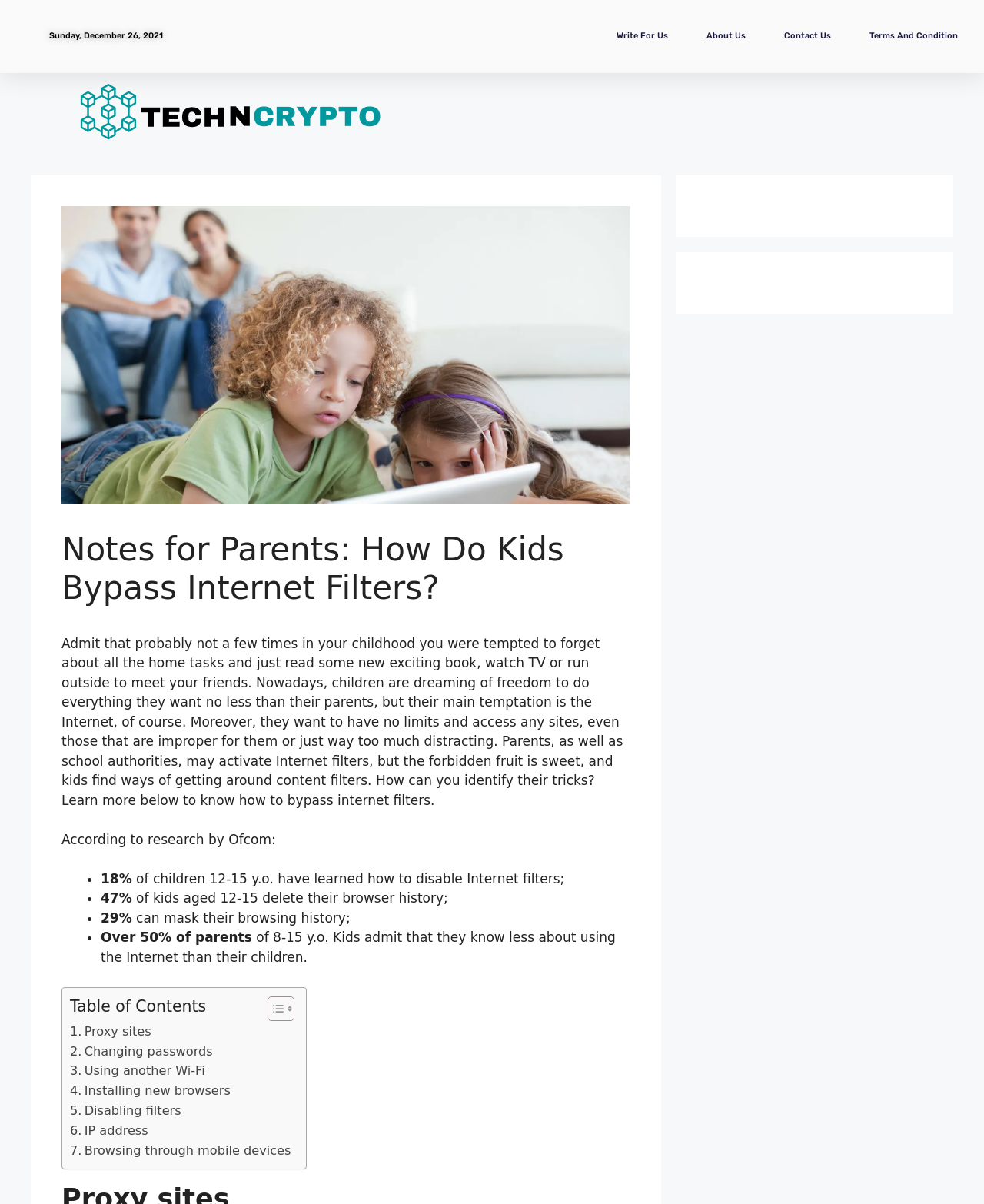Select the bounding box coordinates of the element I need to click to carry out the following instruction: "Download a study".

None